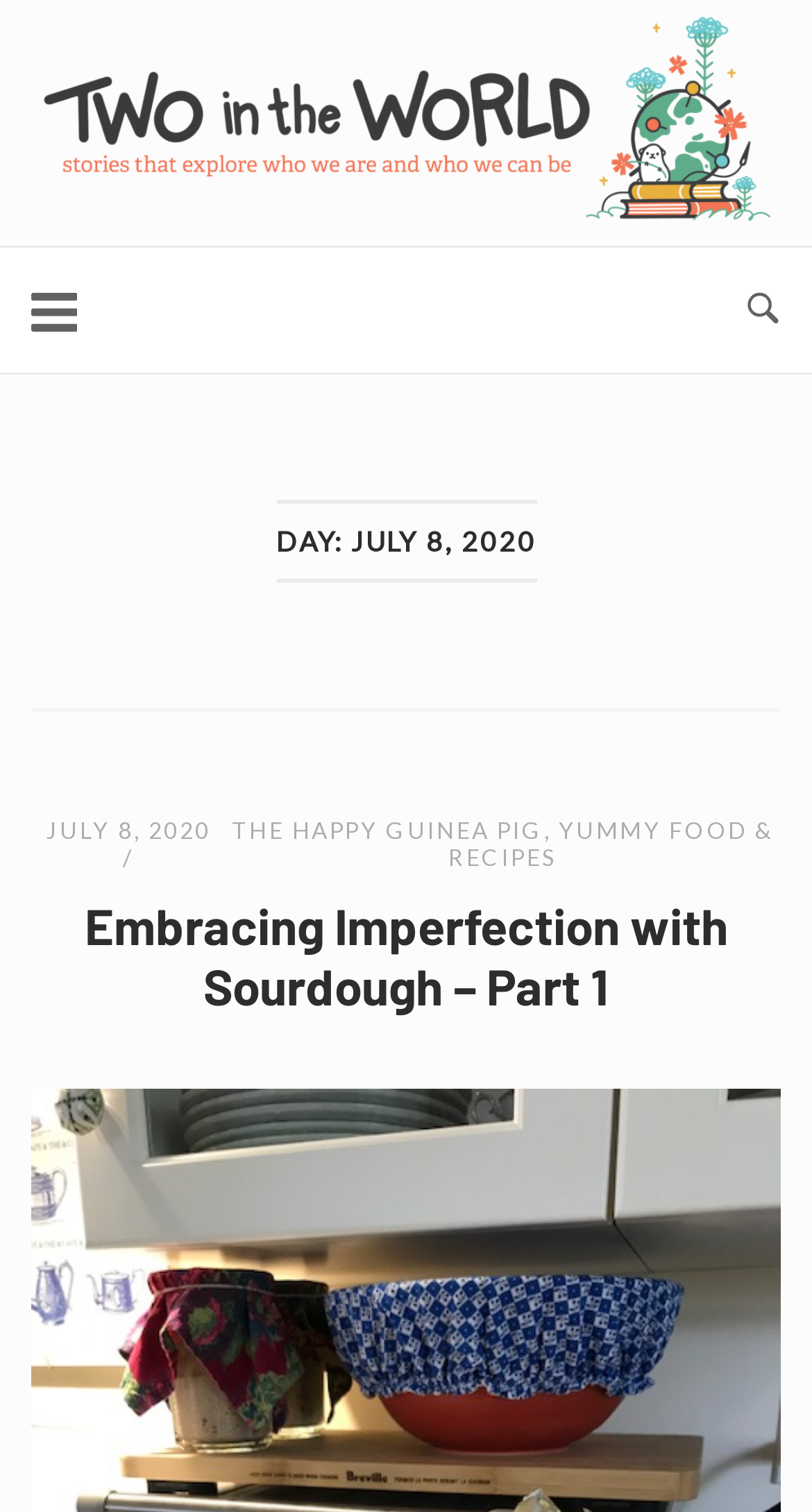Answer the question using only a single word or phrase: 
How many links are present in the header section?

4